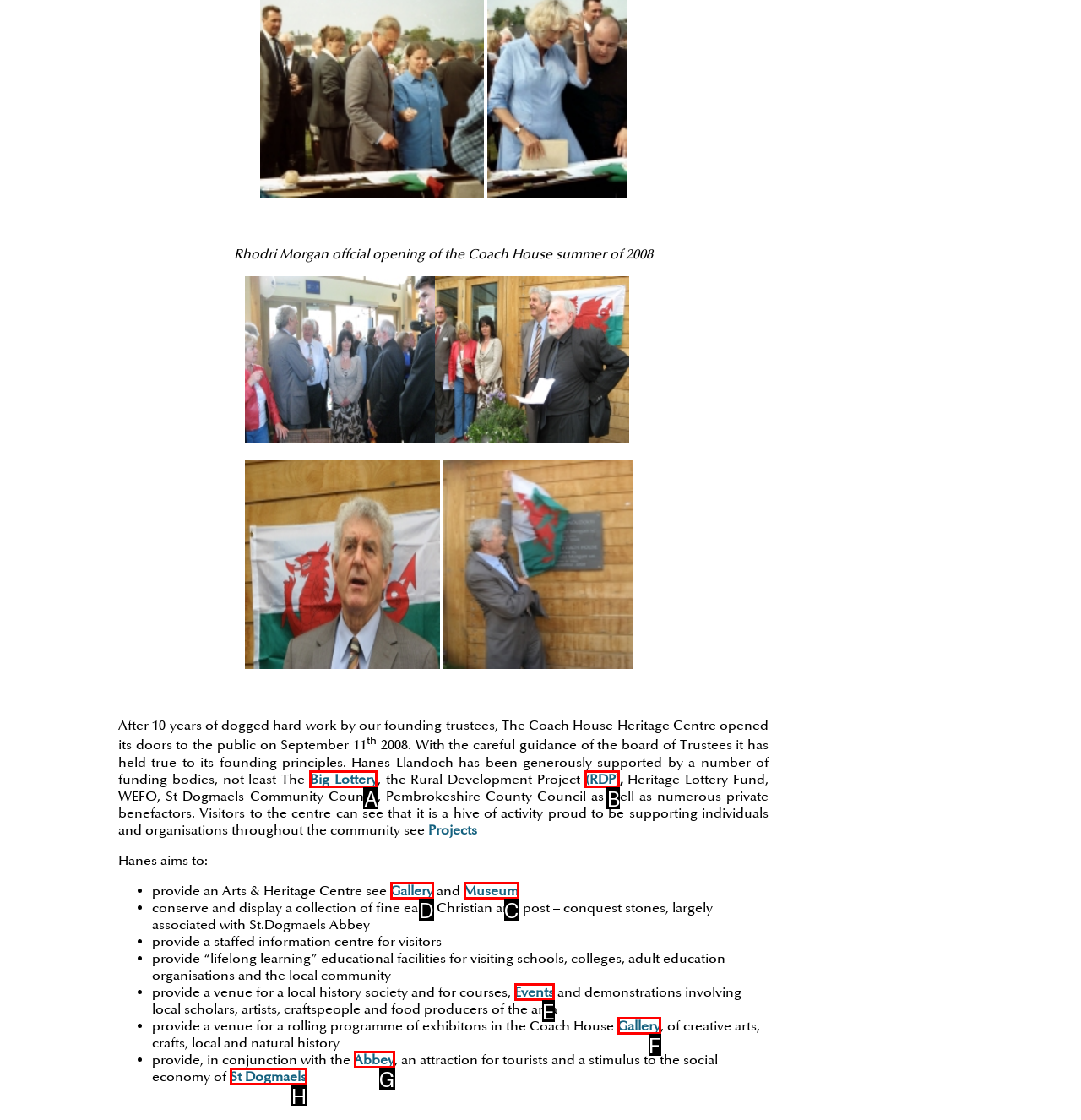Choose the UI element to click on to achieve this task: go to the Gallery. Reply with the letter representing the selected element.

D